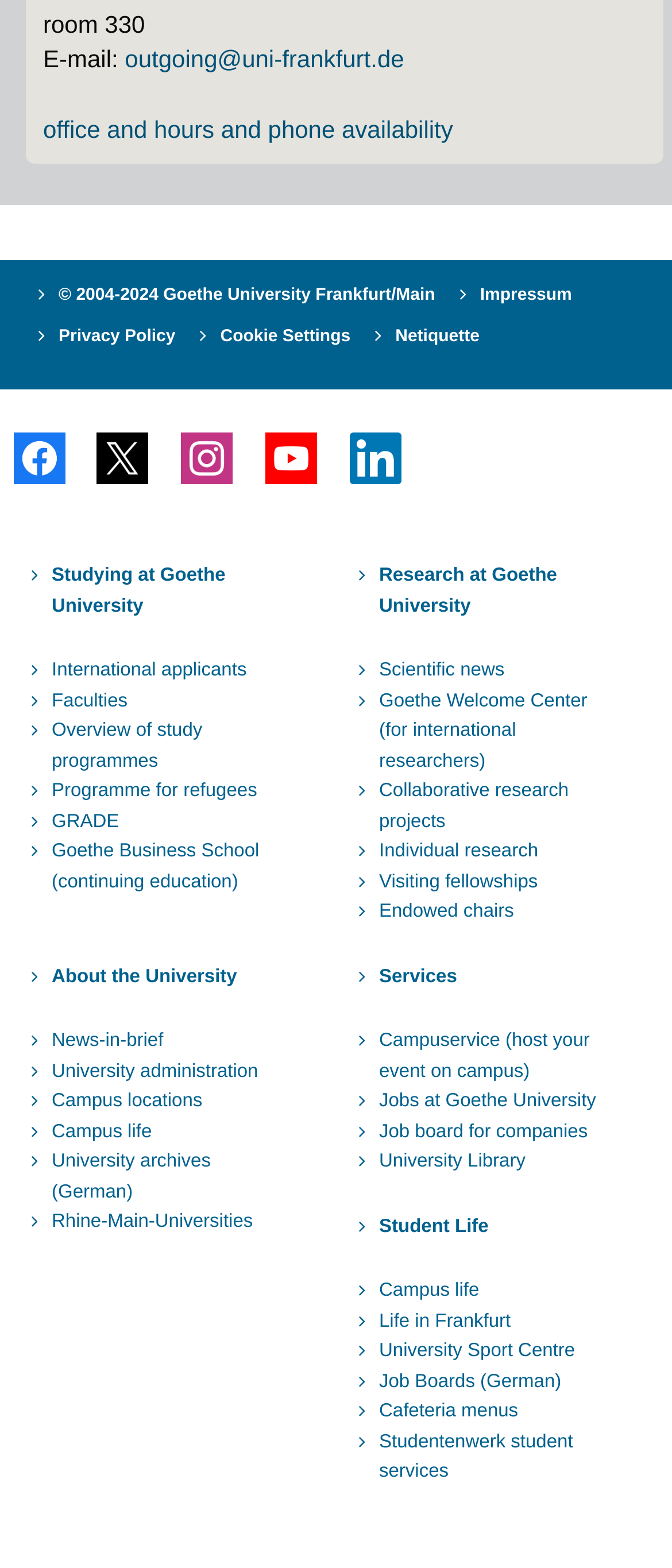What are the social media platforms available?
Provide an in-depth and detailed answer to the question.

I found the social media platforms by looking at the link elements with the images of the respective platforms, which suggests that they are the available social media platforms.